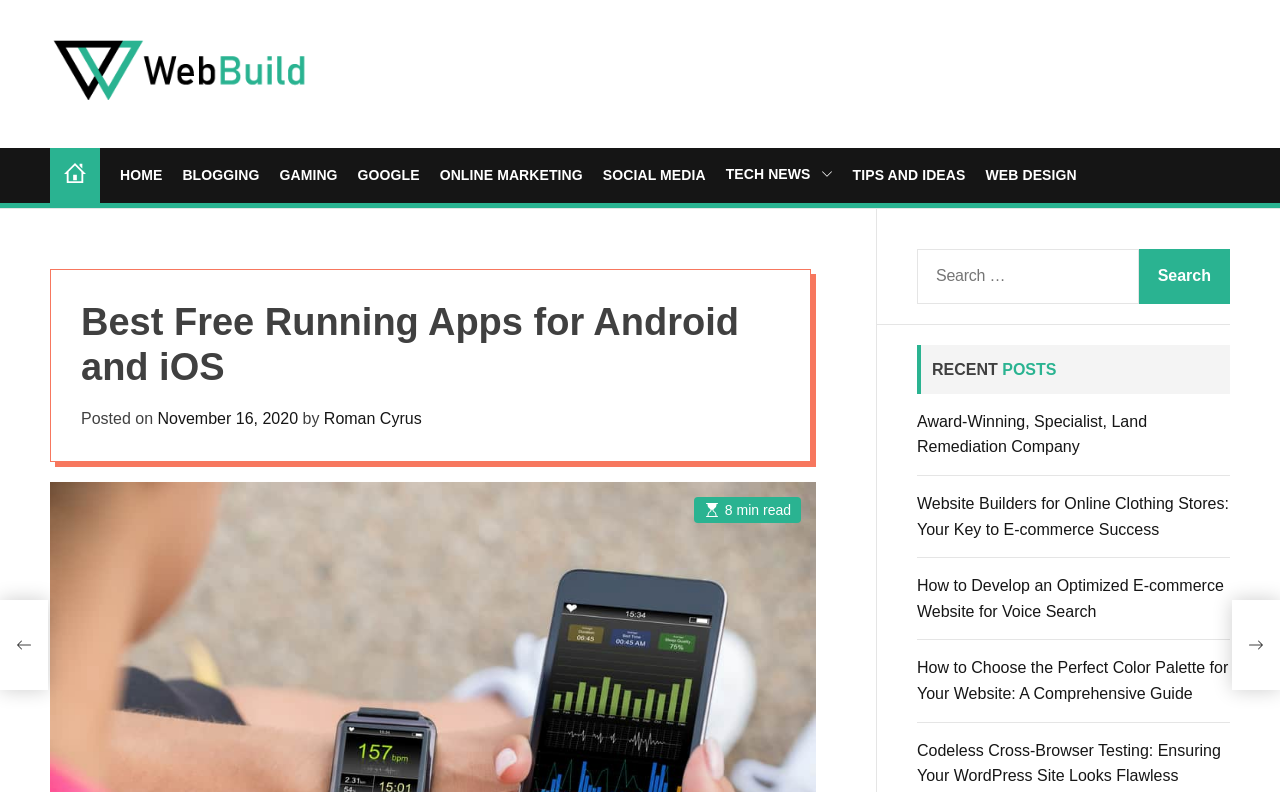Generate the text content of the main heading of the webpage.

Best Free Running Apps for Android and iOS